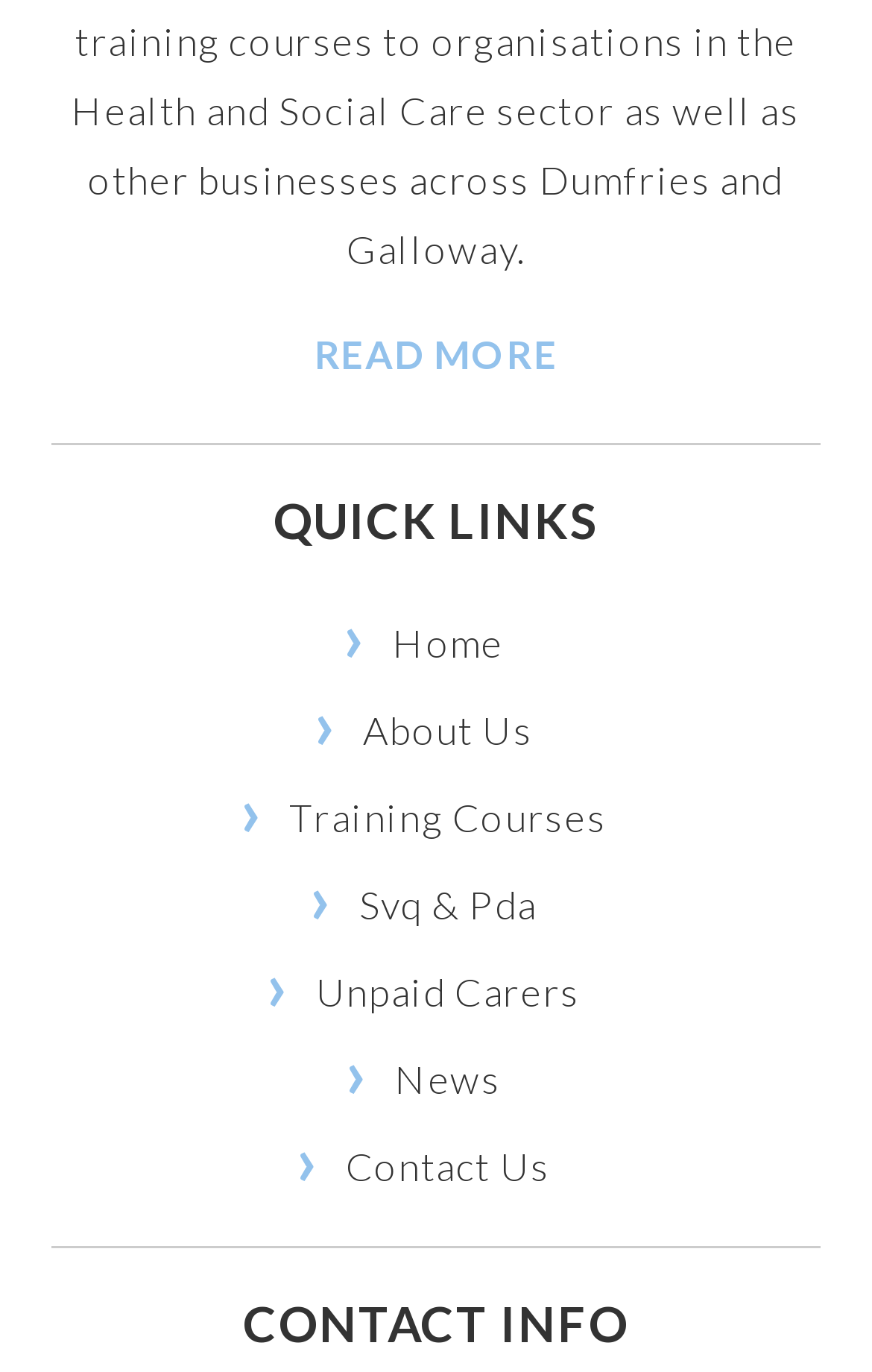What is the first quick link?
Answer the question using a single word or phrase, according to the image.

Home